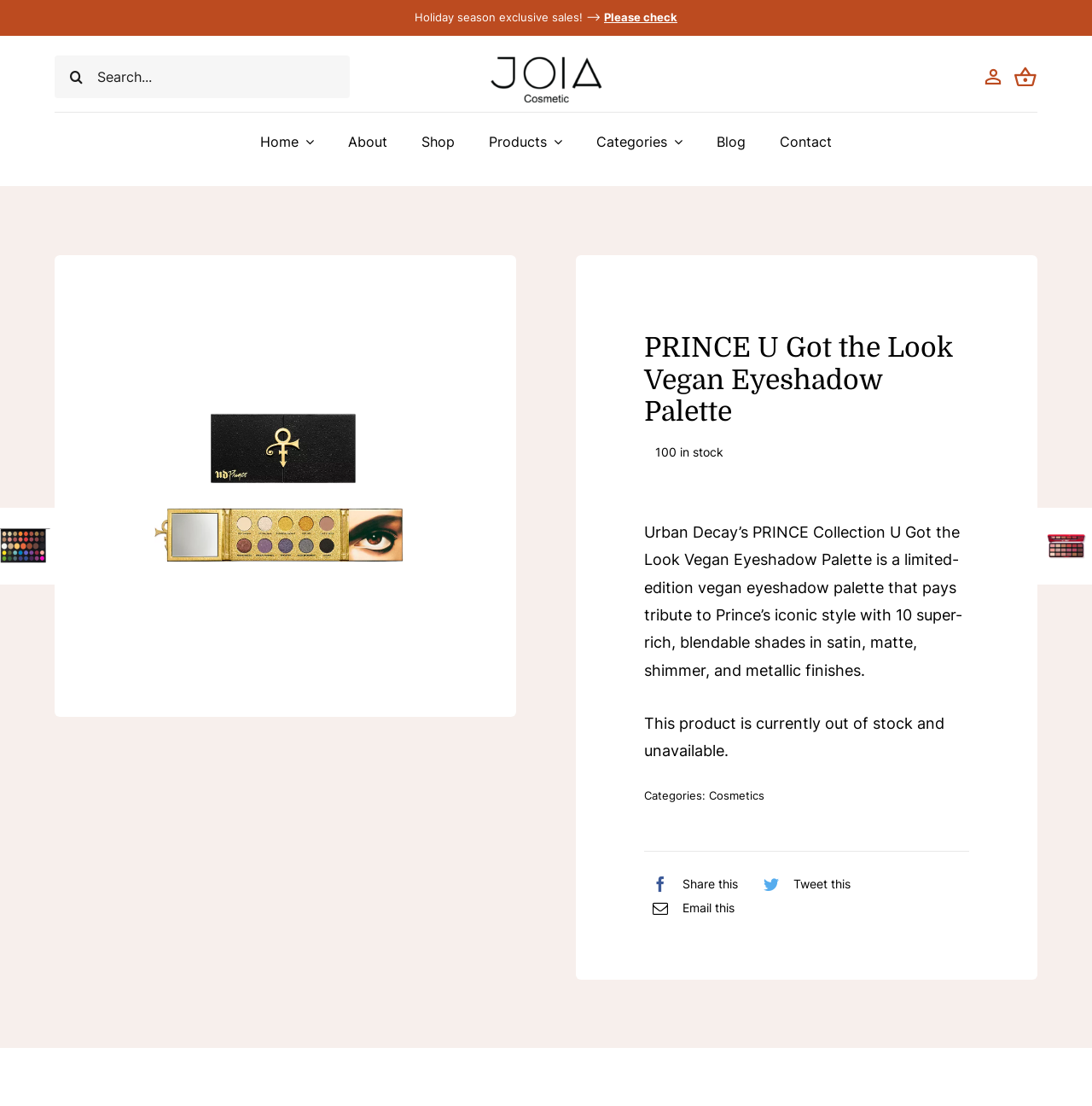Locate the bounding box coordinates of the area you need to click to fulfill this instruction: 'Go to Home page'. The coordinates must be in the form of four float numbers ranging from 0 to 1: [left, top, right, bottom].

[0.238, 0.117, 0.288, 0.139]